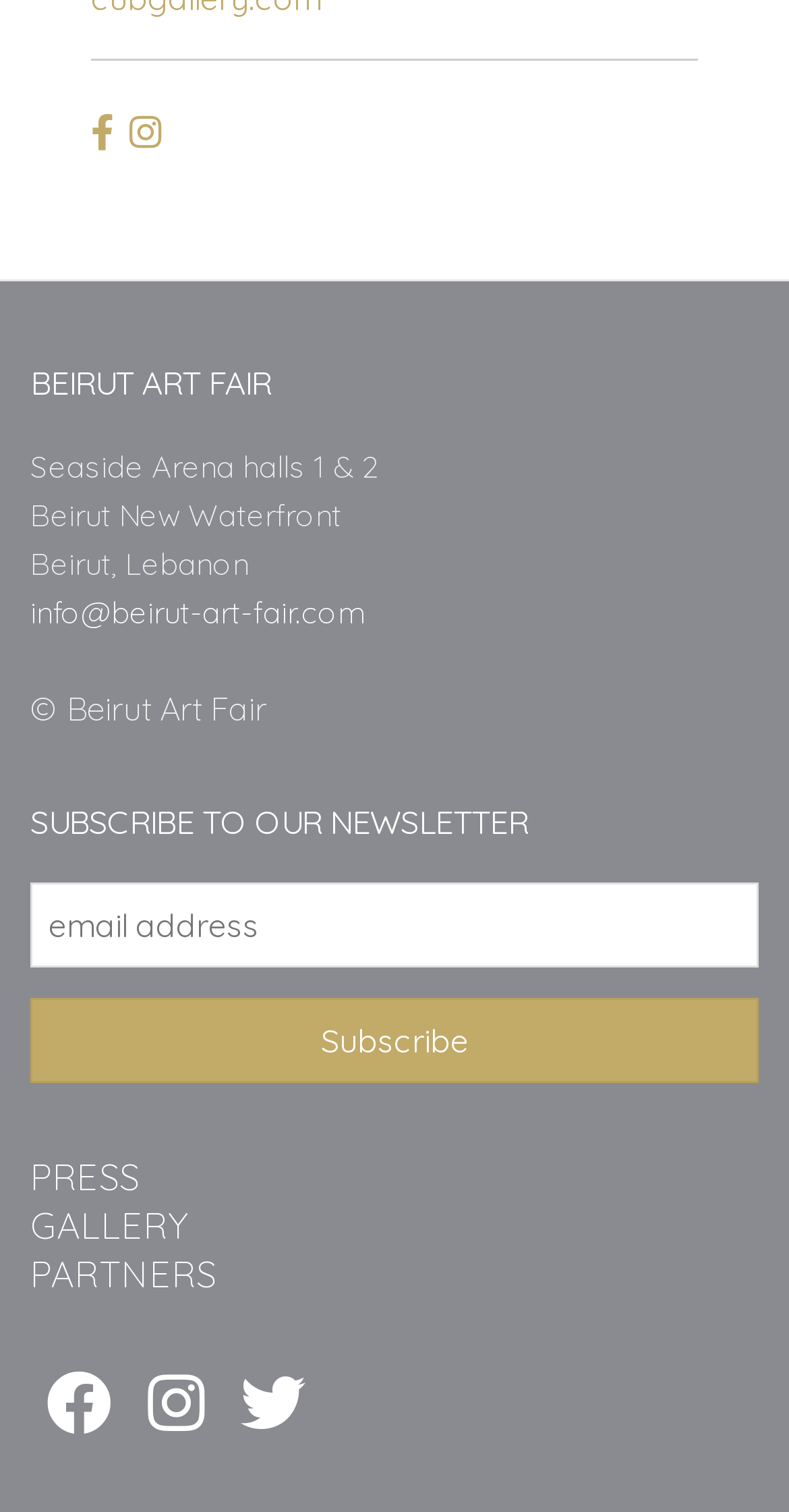Identify the bounding box coordinates of the part that should be clicked to carry out this instruction: "Subscribe to the newsletter".

[0.038, 0.659, 0.962, 0.716]